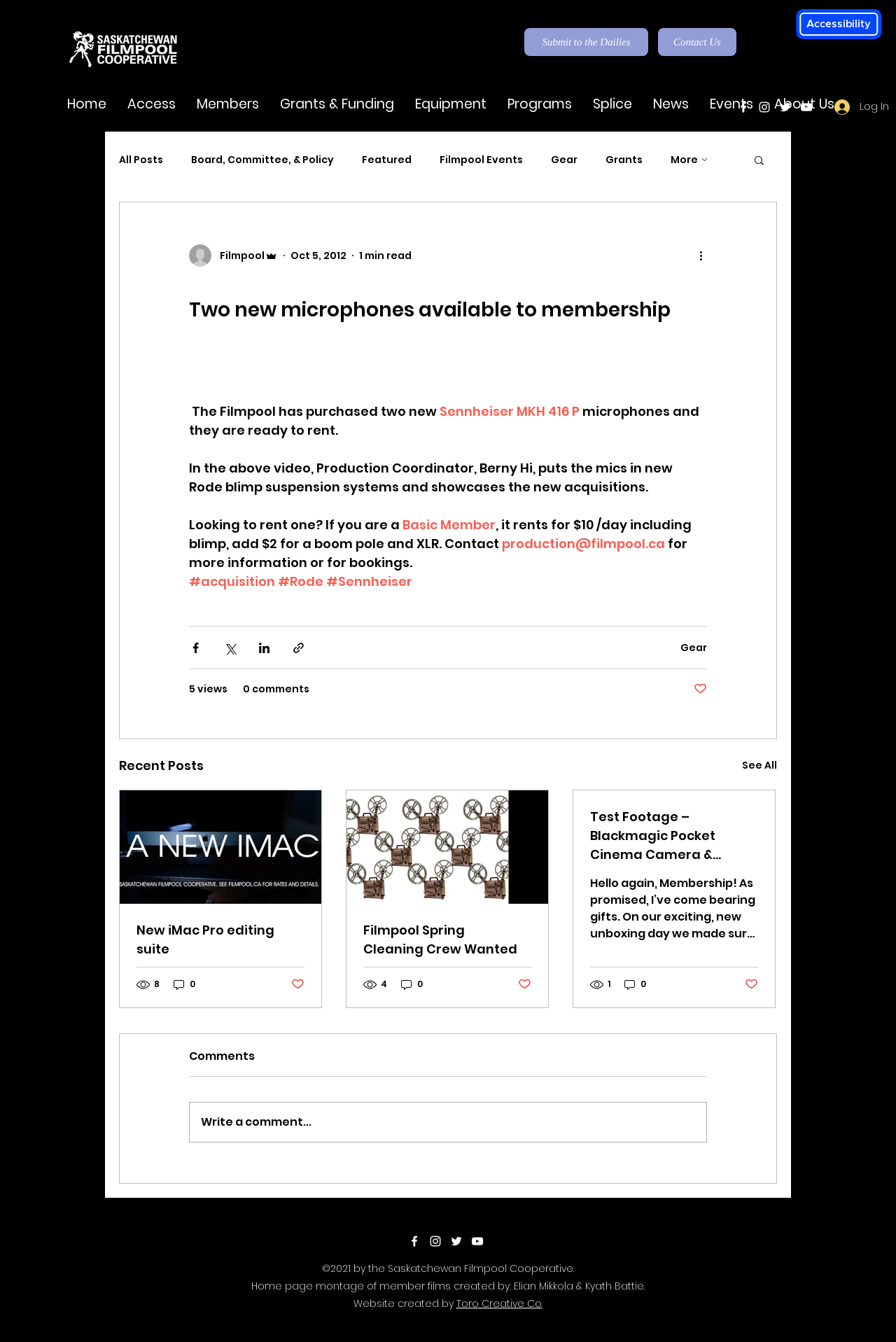Locate the bounding box coordinates of the clickable area to execute the instruction: "Submit to the Dailies". Provide the coordinates as four float numbers between 0 and 1, represented as [left, top, right, bottom].

[0.585, 0.021, 0.723, 0.042]